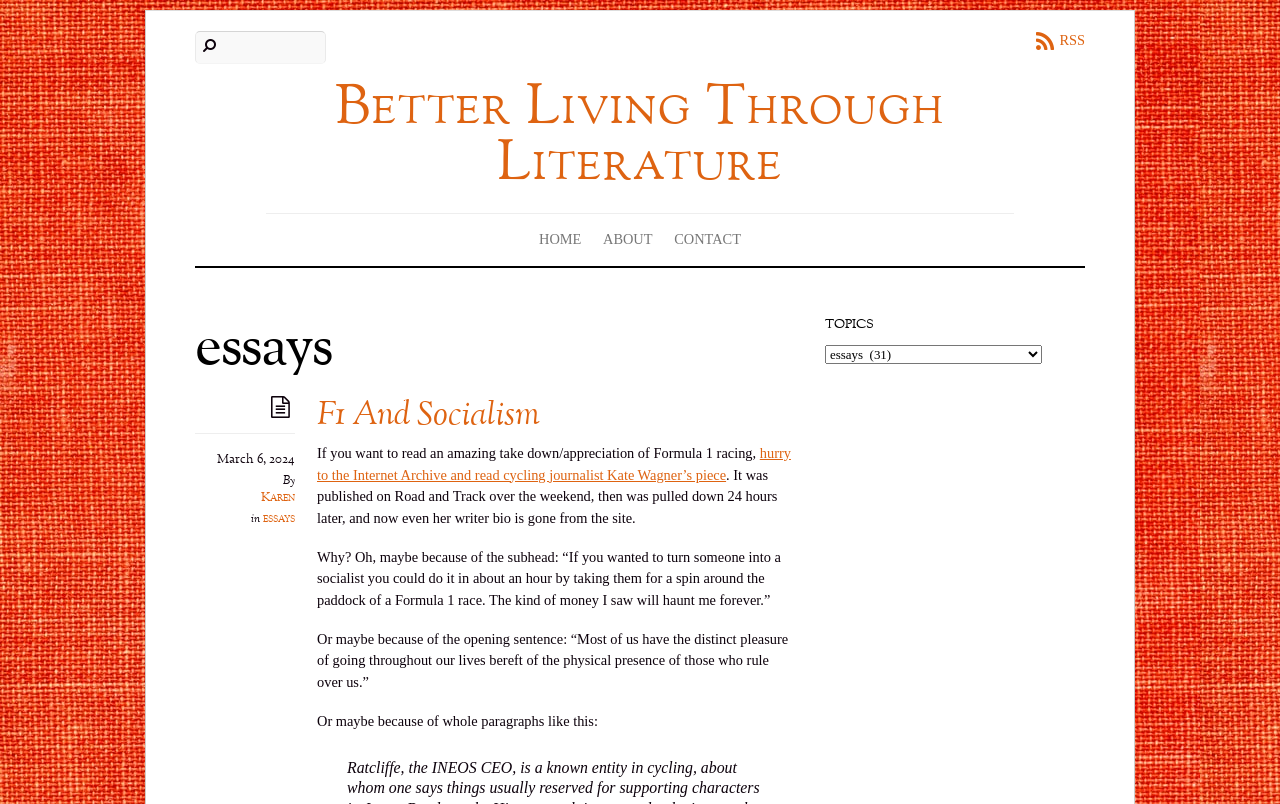Who is the author of the first essay?
Using the image as a reference, give a one-word or short phrase answer.

Karen